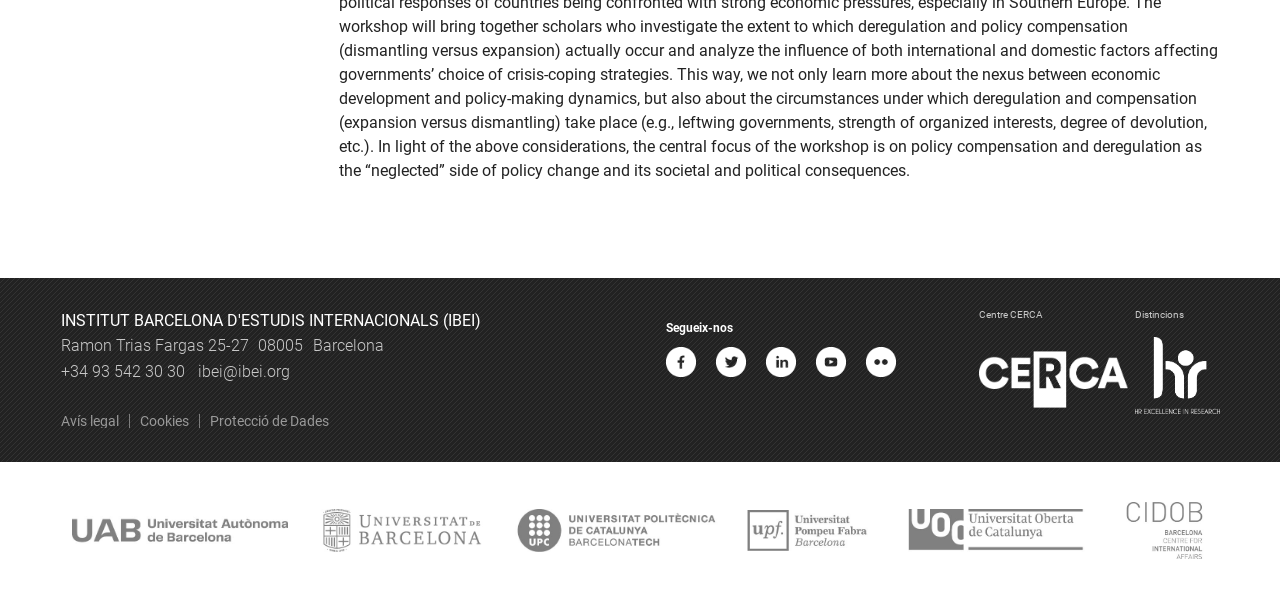Please mark the bounding box coordinates of the area that should be clicked to carry out the instruction: "Read the legal notice".

[0.047, 0.692, 0.093, 0.715]